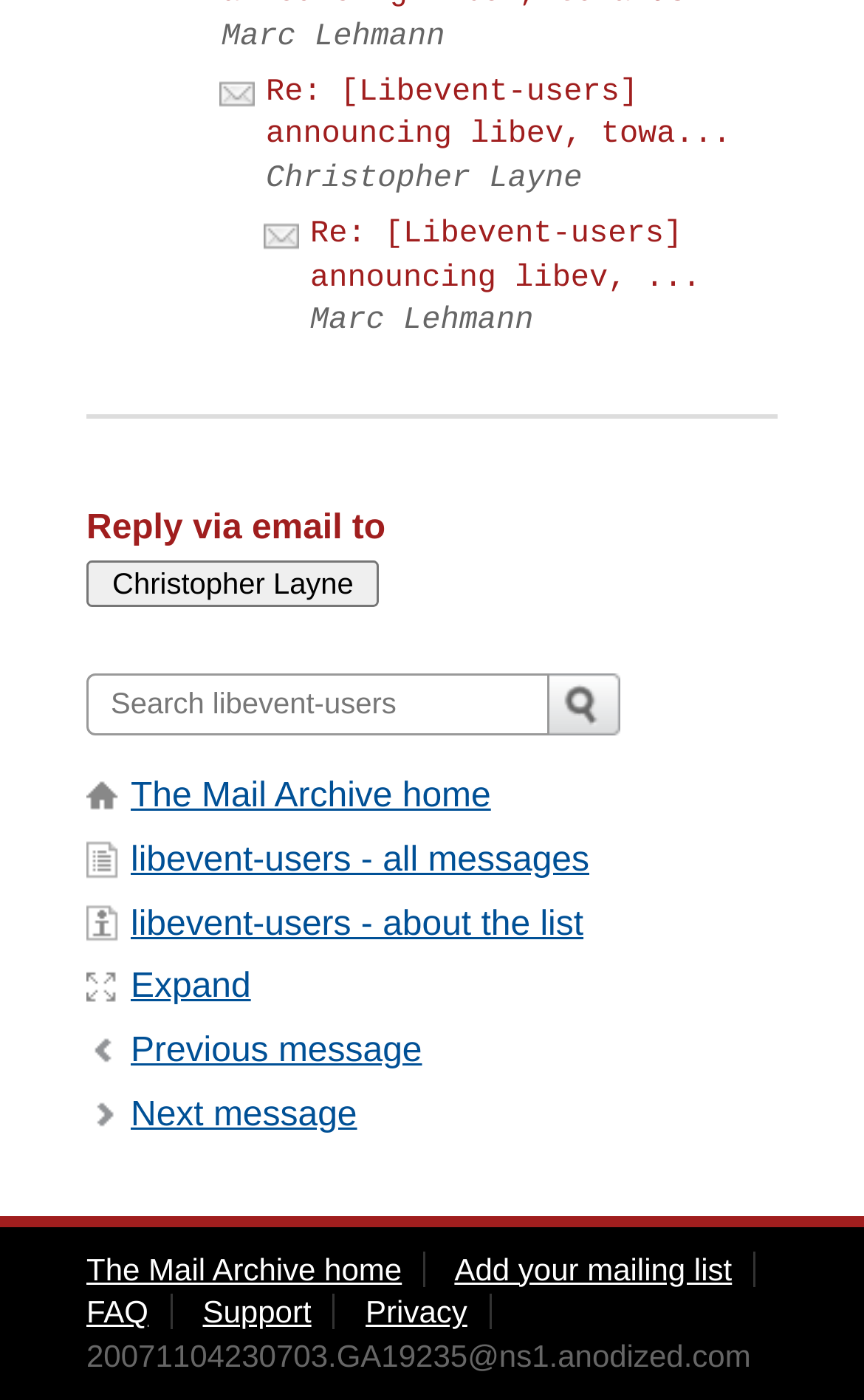What is the date and time of the email?
Please give a detailed and elaborate answer to the question based on the image.

I found a StaticText element with the text '20071104230703.GA19235@ns1.anodized.com' and bounding box coordinates [0.1, 0.955, 0.869, 0.981]. The first part of the text, '20071104230703', appears to be a date and time in the format YYYYMMDDHHMMSS.